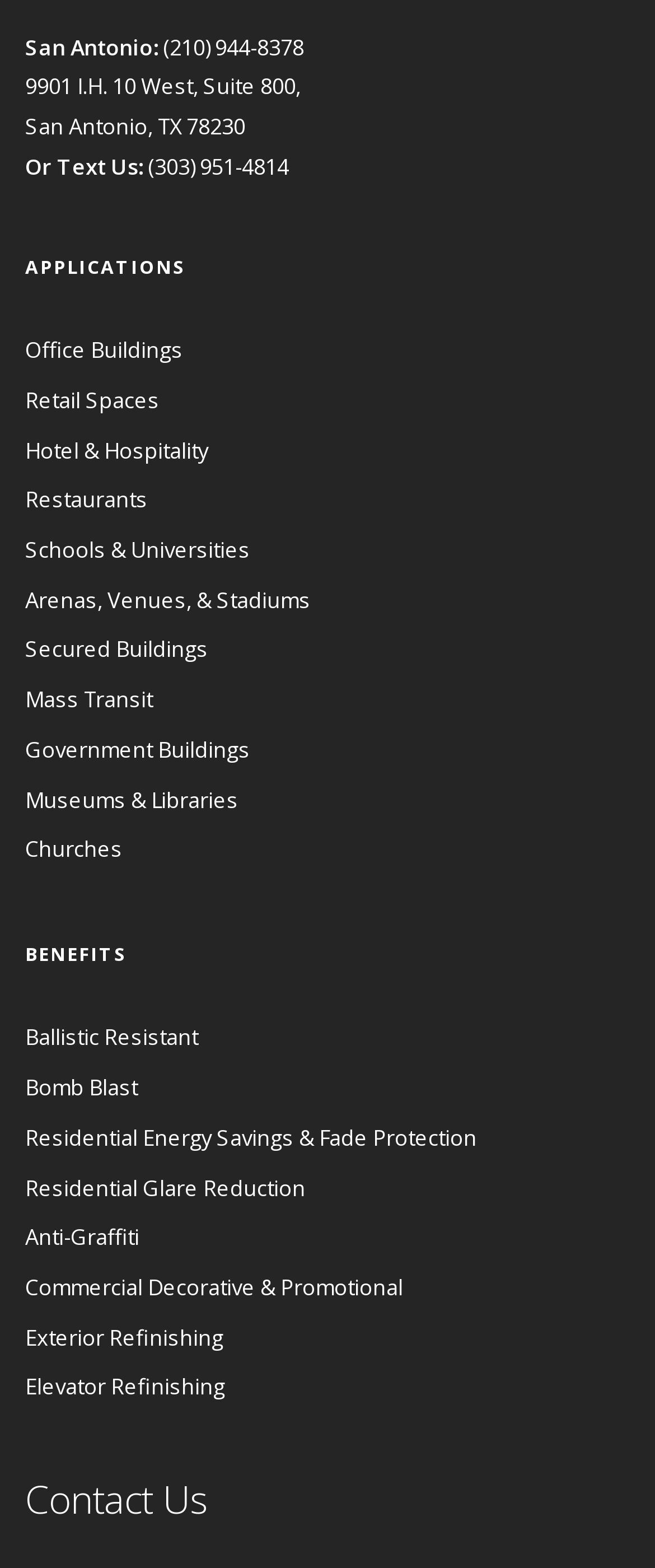What is the last option under 'BENEFITS'?
Answer the question in as much detail as possible.

The webpage lists several benefits of the service under the 'BENEFITS' heading. The last option listed is Elevator Refinishing, which is a type of service offered by the company.